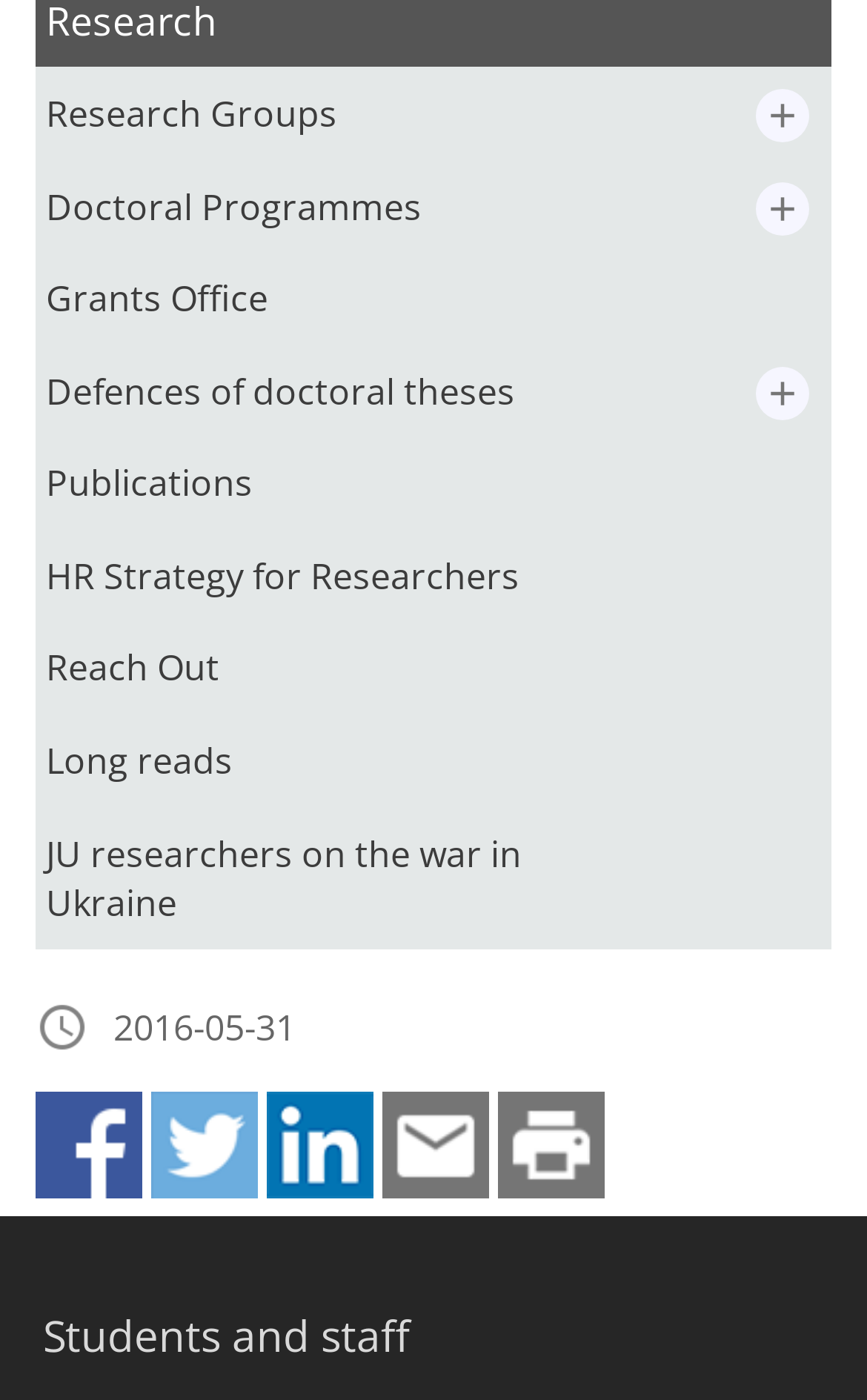Show the bounding box coordinates for the HTML element described as: "alt="Print this page"".

[0.574, 0.829, 0.697, 0.864]